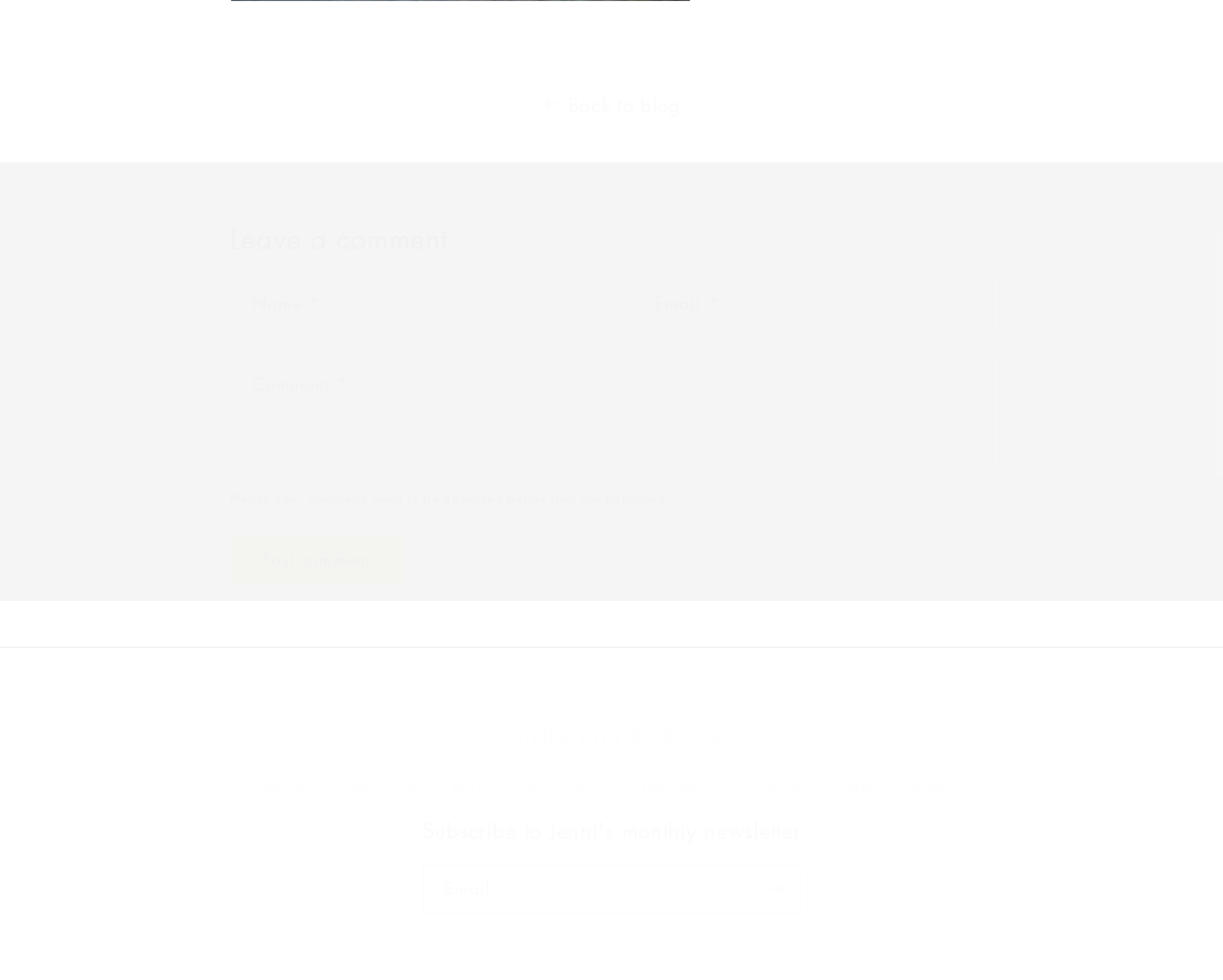What is the purpose of the textbox at the bottom?
Provide a detailed answer to the question using information from the image.

The textbox at the bottom is for subscribing to Jenni's monthly newsletter, as indicated by the heading 'Subscribe to Jenni's monthly newsletter' above it. It requires the user to input their email.